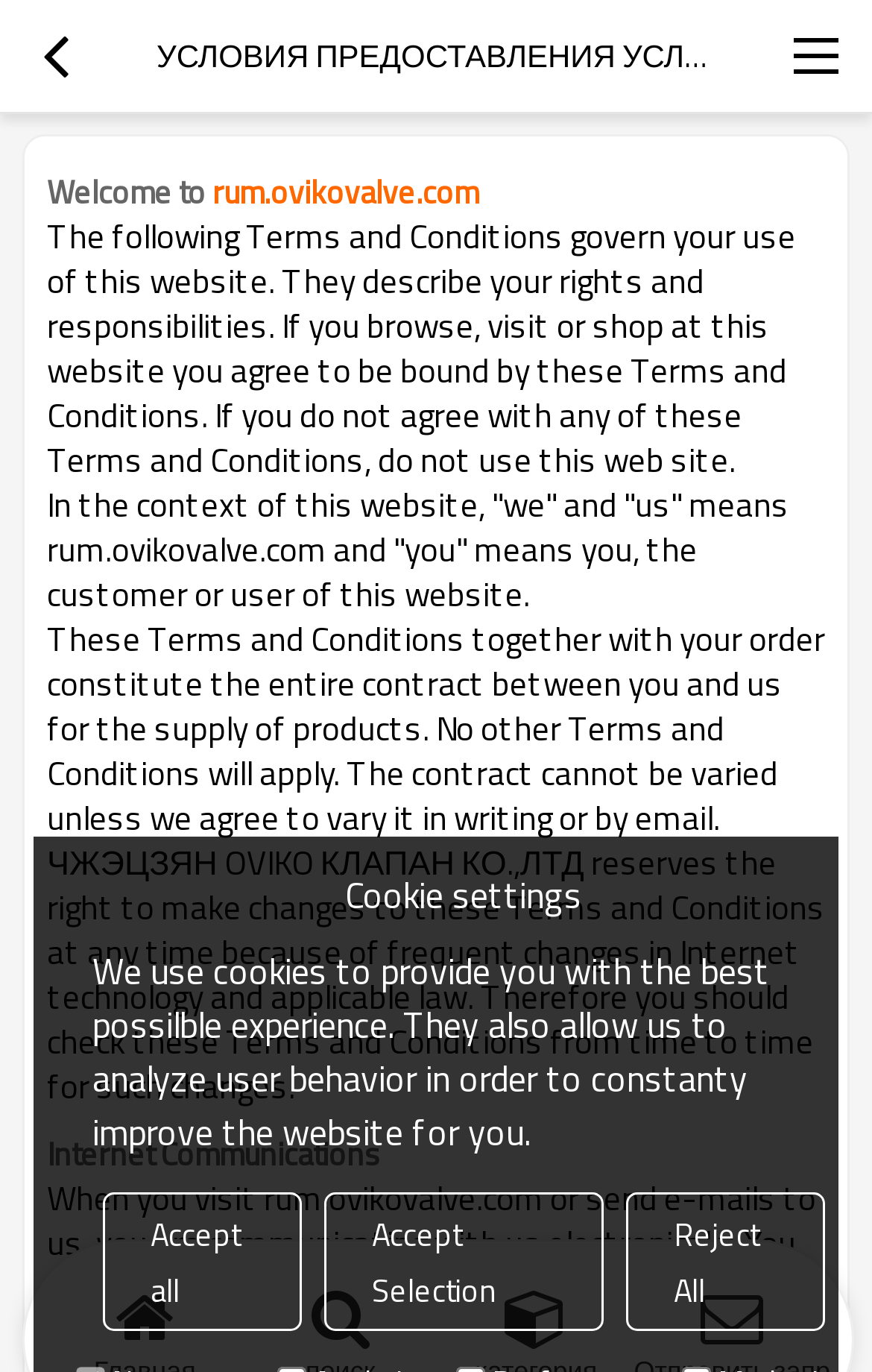Please provide a one-word or short phrase answer to the question:
What is the purpose of this website?

To provide terms and conditions